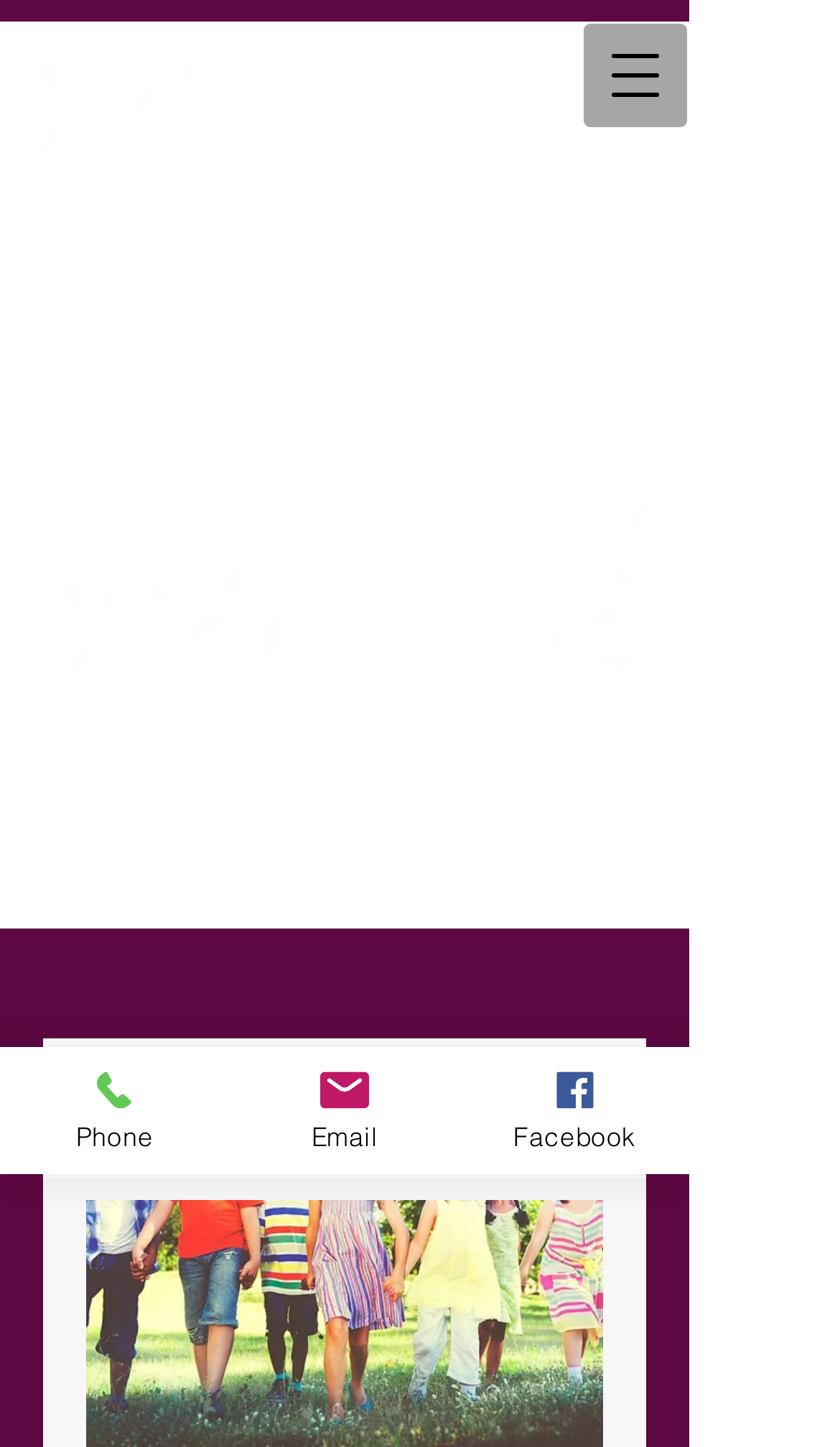What is the main heading of this webpage? Please extract and provide it.




Hear Amazing Stories​








